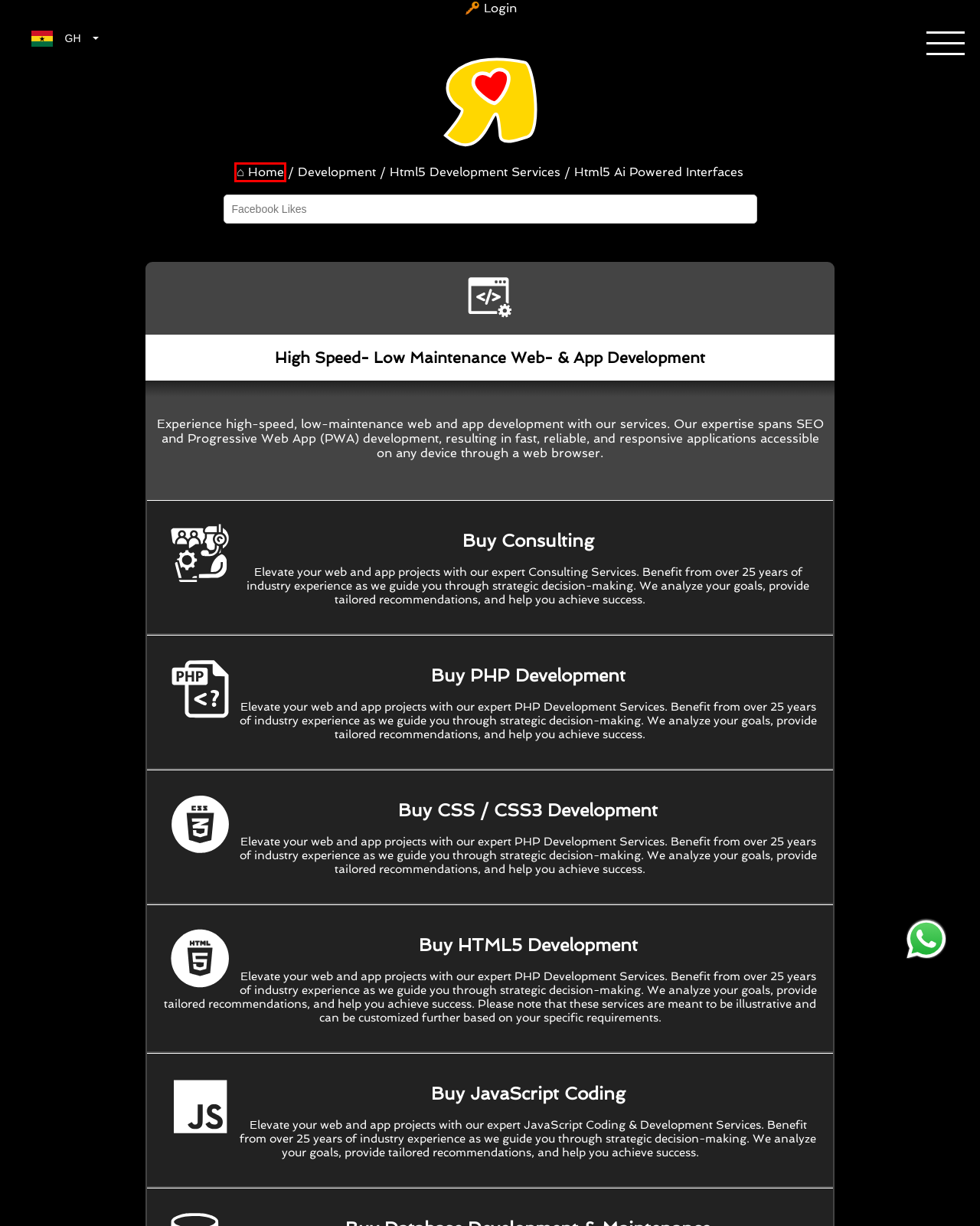Analyze the screenshot of a webpage featuring a red rectangle around an element. Pick the description that best fits the new webpage after interacting with the element inside the red bounding box. Here are the candidates:
A. Buy Human Likes-R-us, Subscribers, Members, Comments
B. Buy Real Likes-R-us, Followers, Members, Likes
C. Buy Human Likes-R-us, Followers, Visitors, Comments
D. Buy Authentic Likes-R-us, Subscribers, Members, Views
E. Buy Active & Human Likes-R-us, Followers, Members, Likes
F. Buy Real Likes, Followers, Subscribers, Comments
G. Buy Active Likes, Followers, Subscribers, Views
H. Buy Active & Organic Likes-R-us, Subscribers, Members, Likes

F